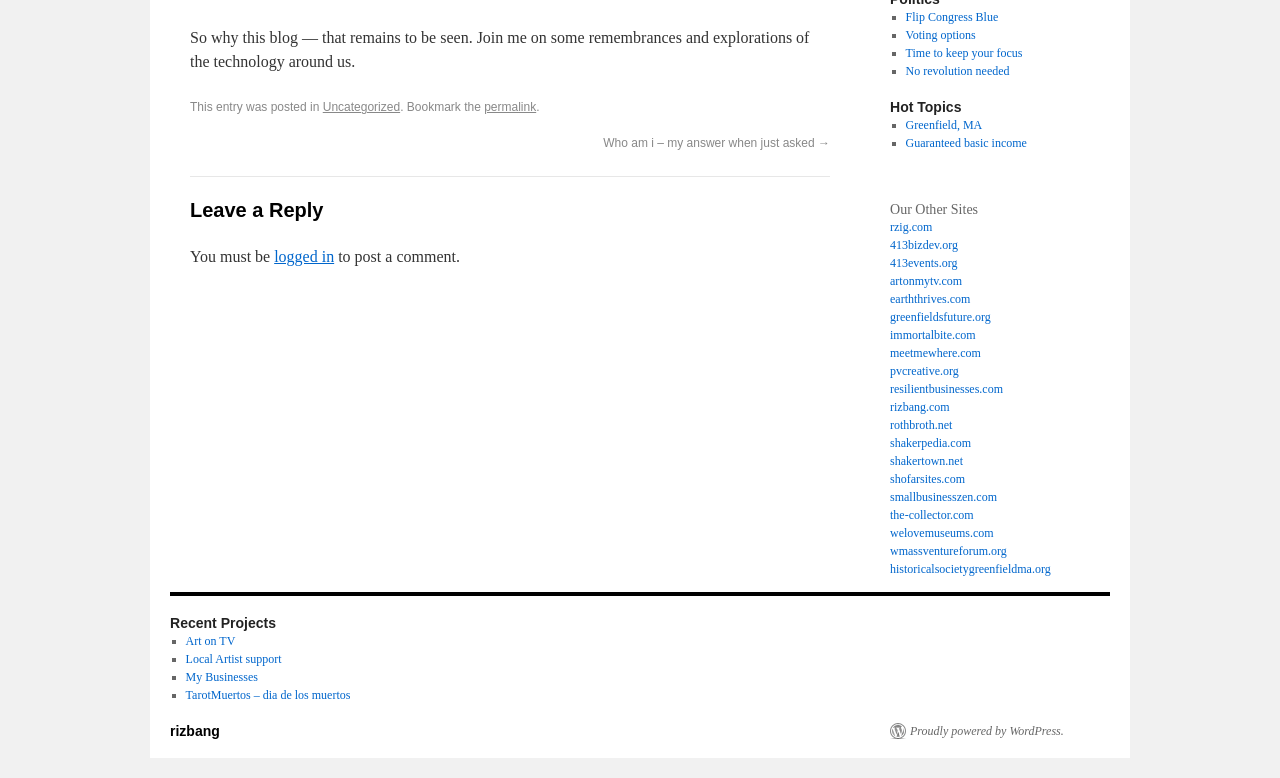Determine the bounding box for the UI element as described: "No revolution needed". The coordinates should be represented as four float numbers between 0 and 1, formatted as [left, top, right, bottom].

[0.707, 0.082, 0.789, 0.1]